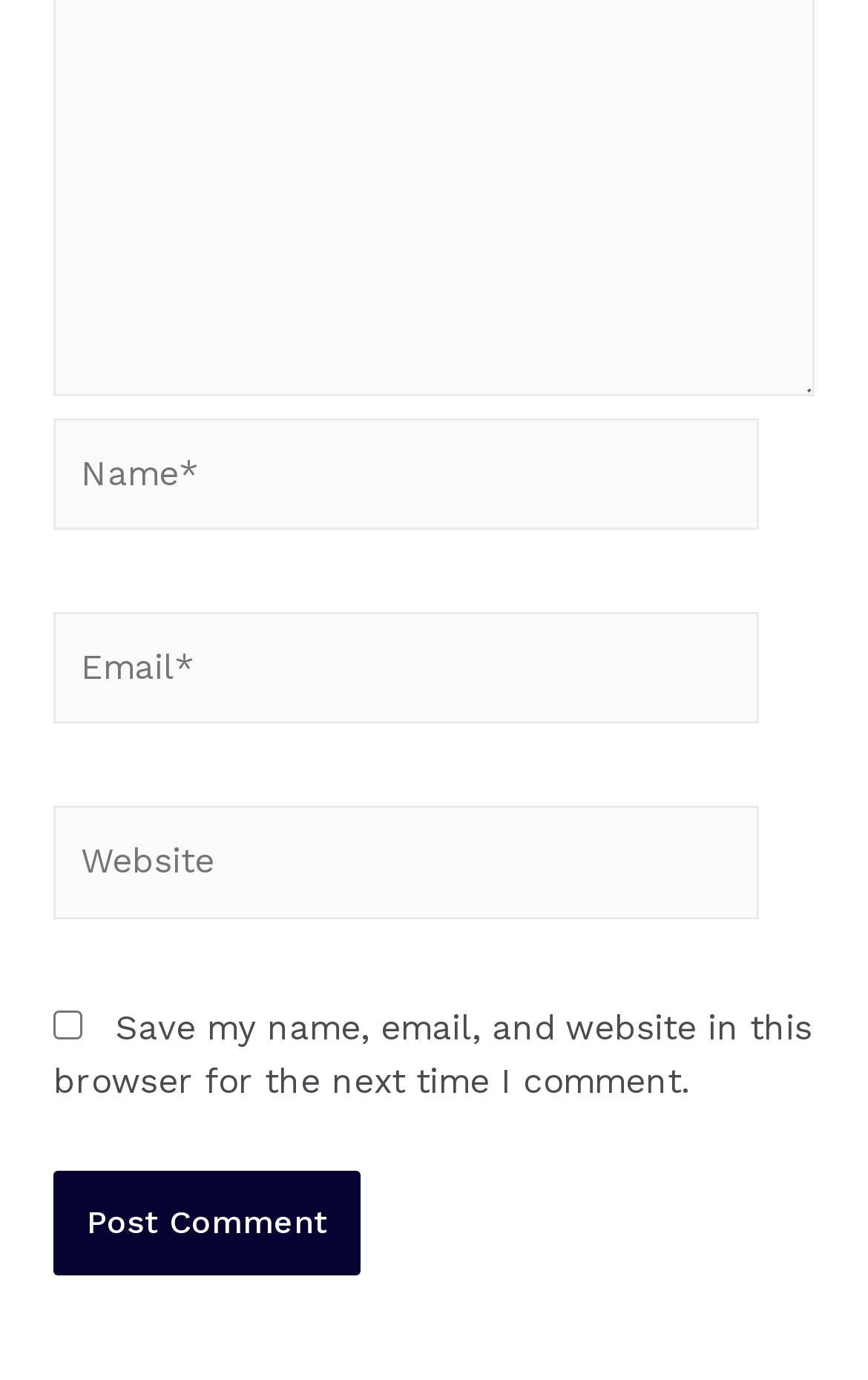Determine the bounding box coordinates of the UI element that matches the following description: "parent_node: Website name="url" placeholder="Website"". The coordinates should be four float numbers between 0 and 1 in the format [left, top, right, bottom].

[0.061, 0.585, 0.875, 0.665]